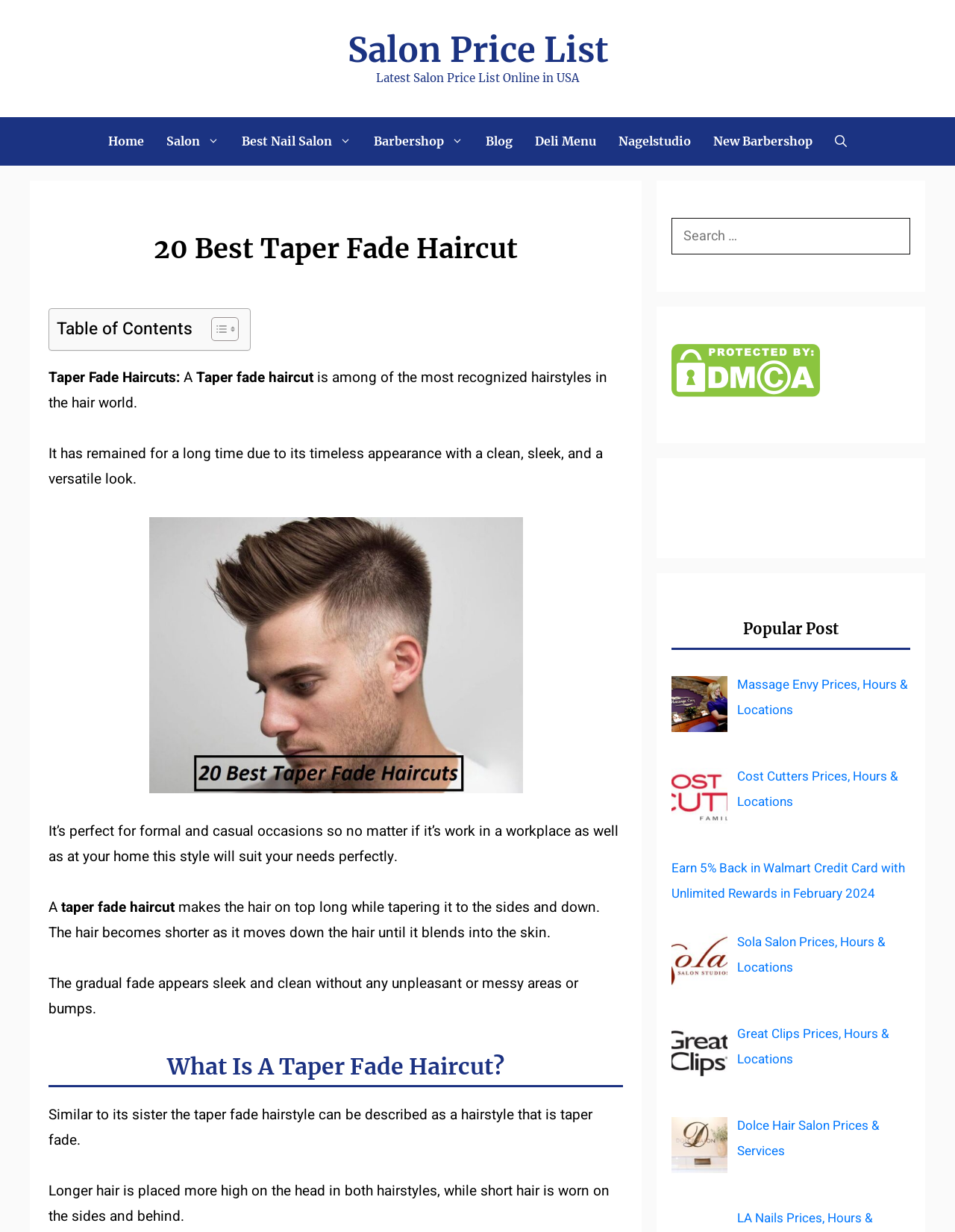What is the purpose of the search box?
Using the information from the image, give a concise answer in one word or a short phrase.

To search for content